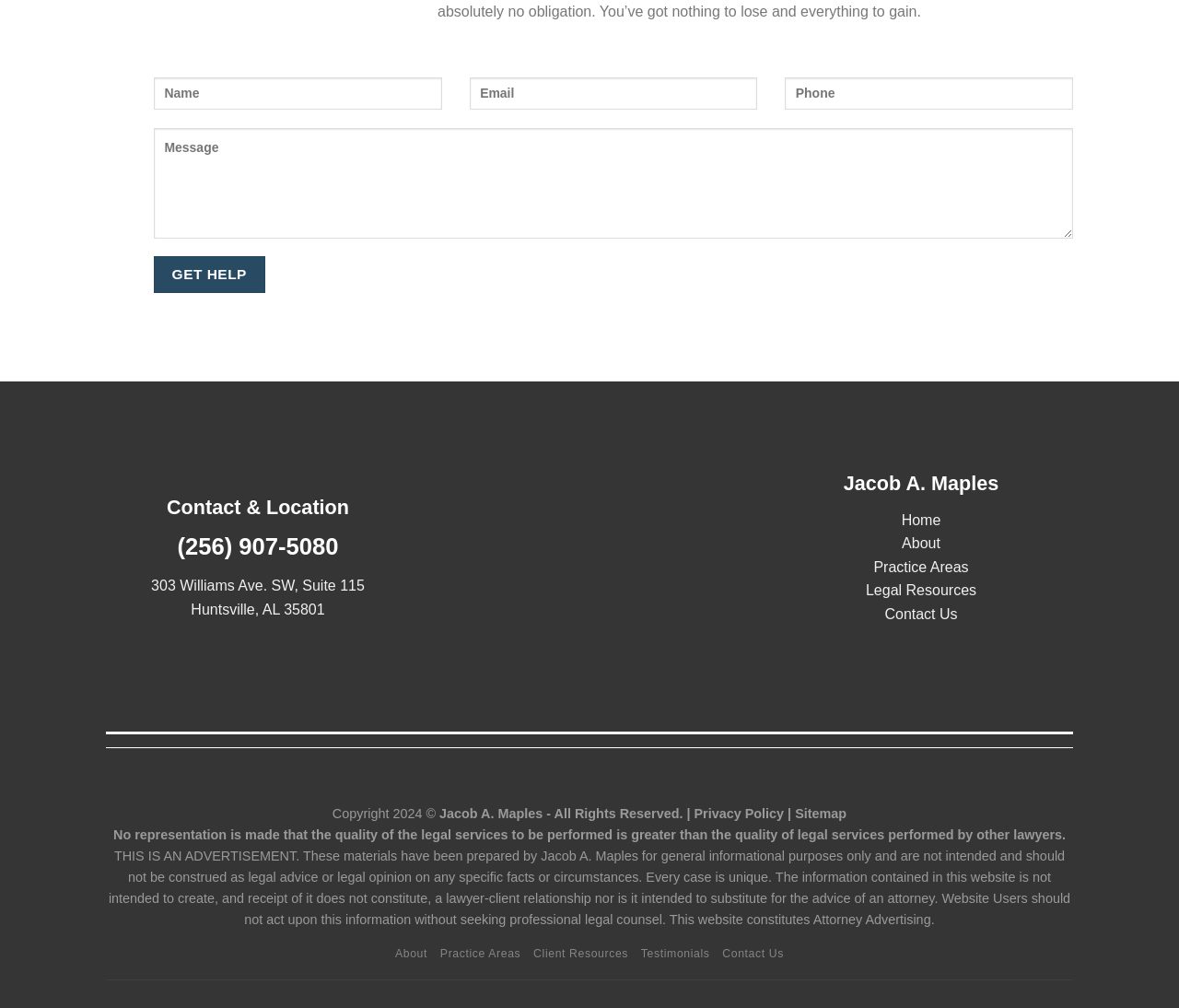Indicate the bounding box coordinates of the element that must be clicked to execute the instruction: "Visit the About page". The coordinates should be given as four float numbers between 0 and 1, i.e., [left, top, right, bottom].

[0.765, 0.508, 0.798, 0.523]